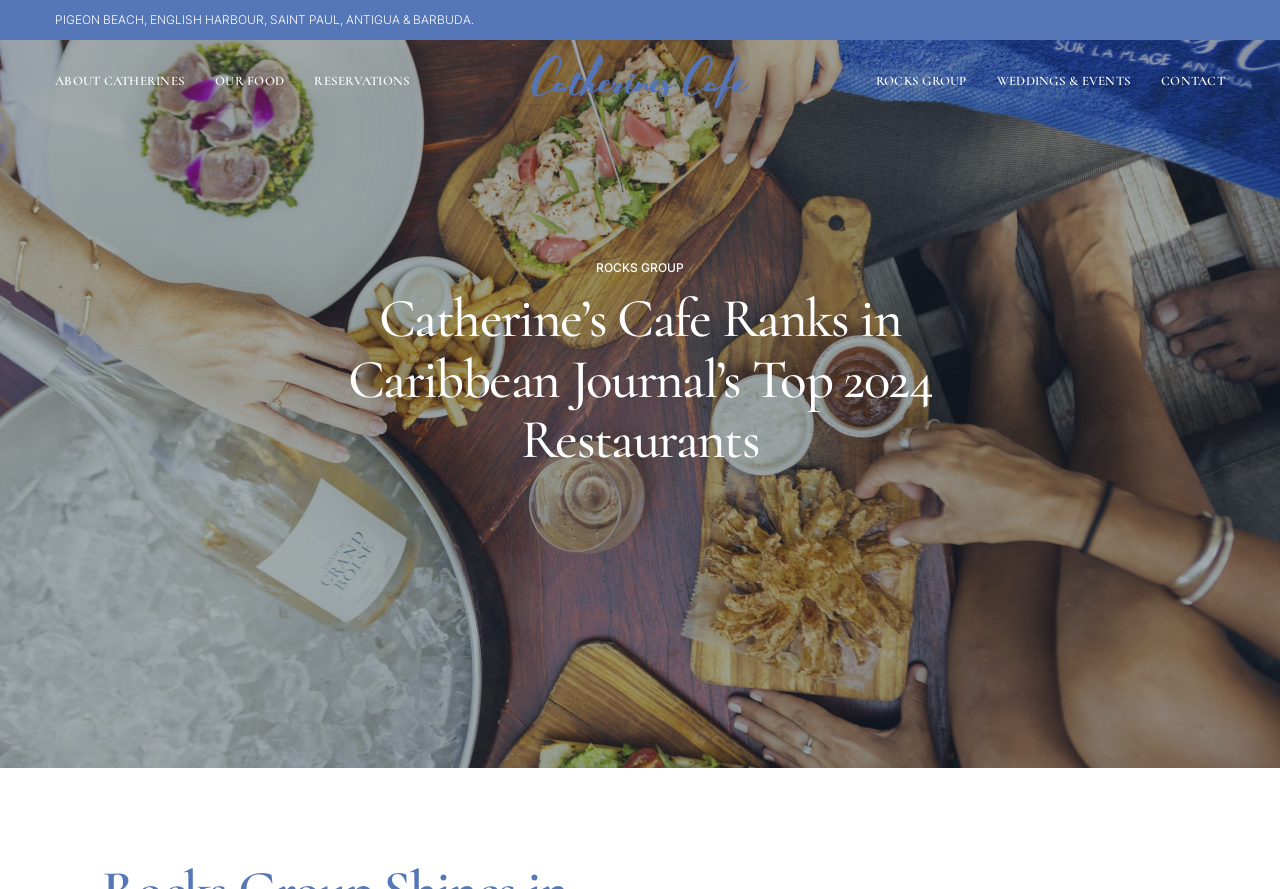Please determine the headline of the webpage and provide its content.

Catherine’s Cafe Ranks in Caribbean Journal’s Top 2024 Restaurants